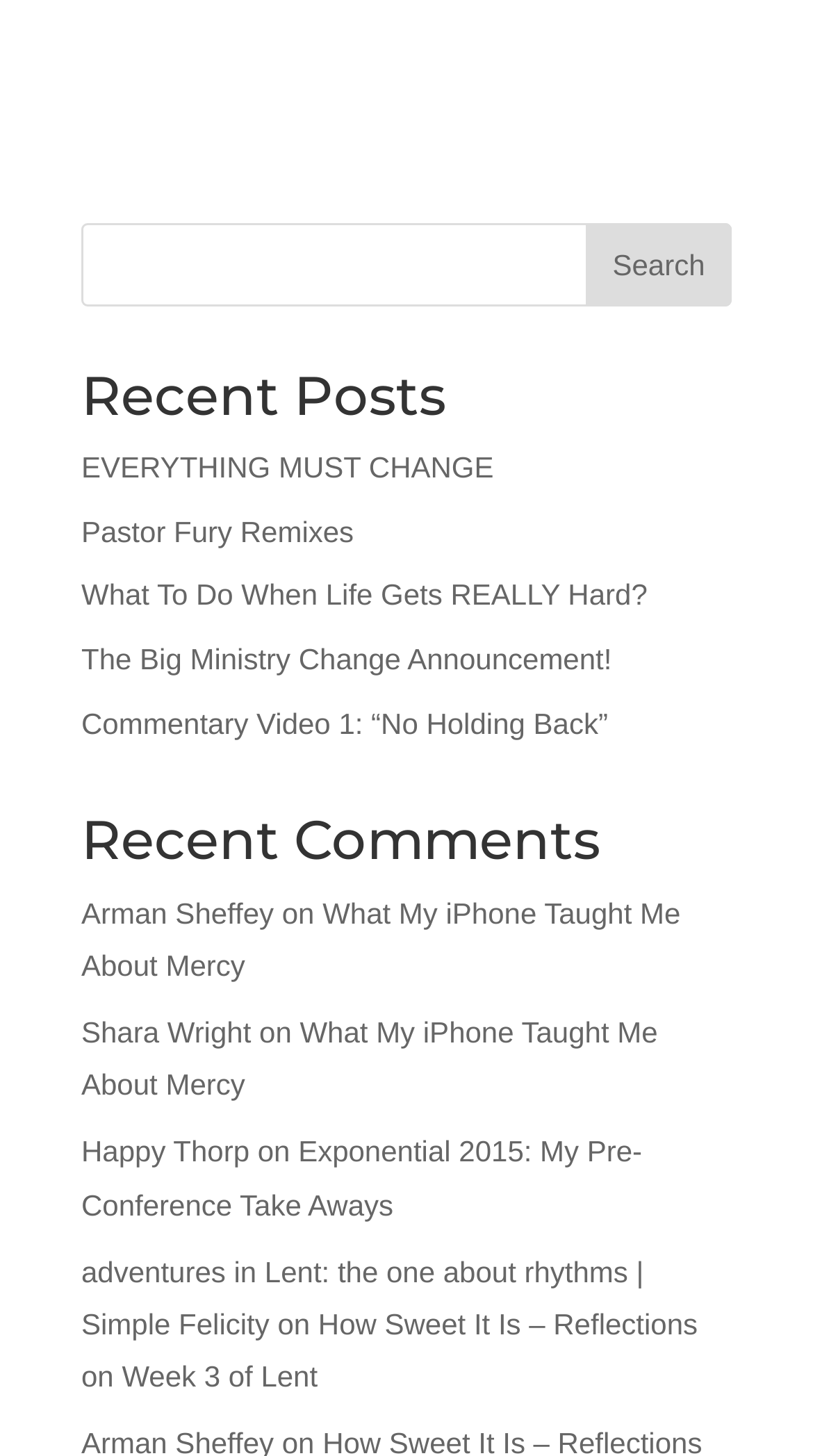How many recent comments are listed?
Examine the image closely and answer the question with as much detail as possible.

I counted the number of articles under the 'Recent Comments' heading, which are 4 in total. Each article represents a recent comment.